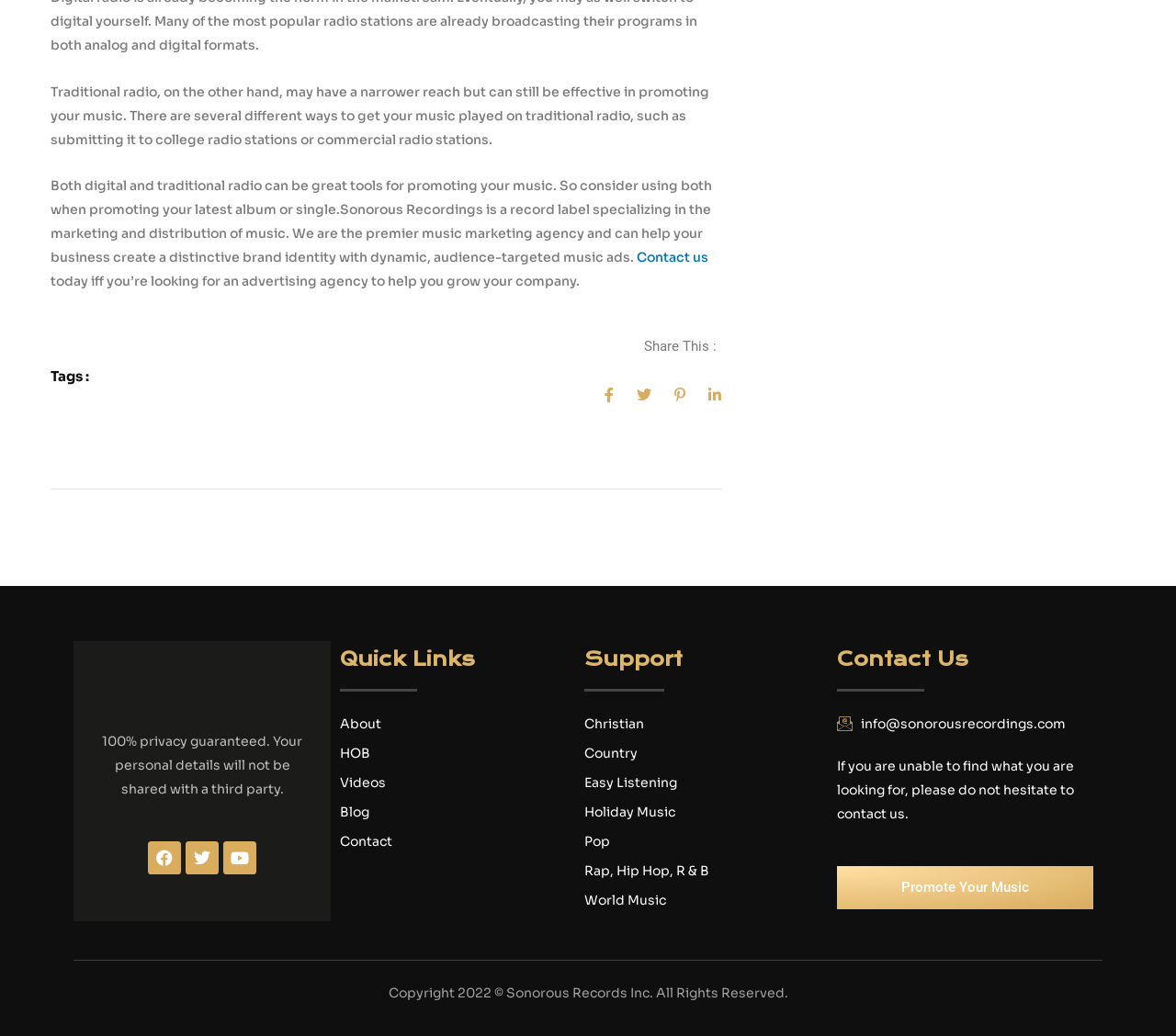Carefully examine the image and provide an in-depth answer to the question: What is the main topic of this webpage?

Based on the content of the webpage, it appears to be discussing the promotion of music through various channels, including digital and traditional radio. The text mentions submitting music to college radio stations and commercial radio stations, and also talks about creating a distinctive brand identity with dynamic music ads.